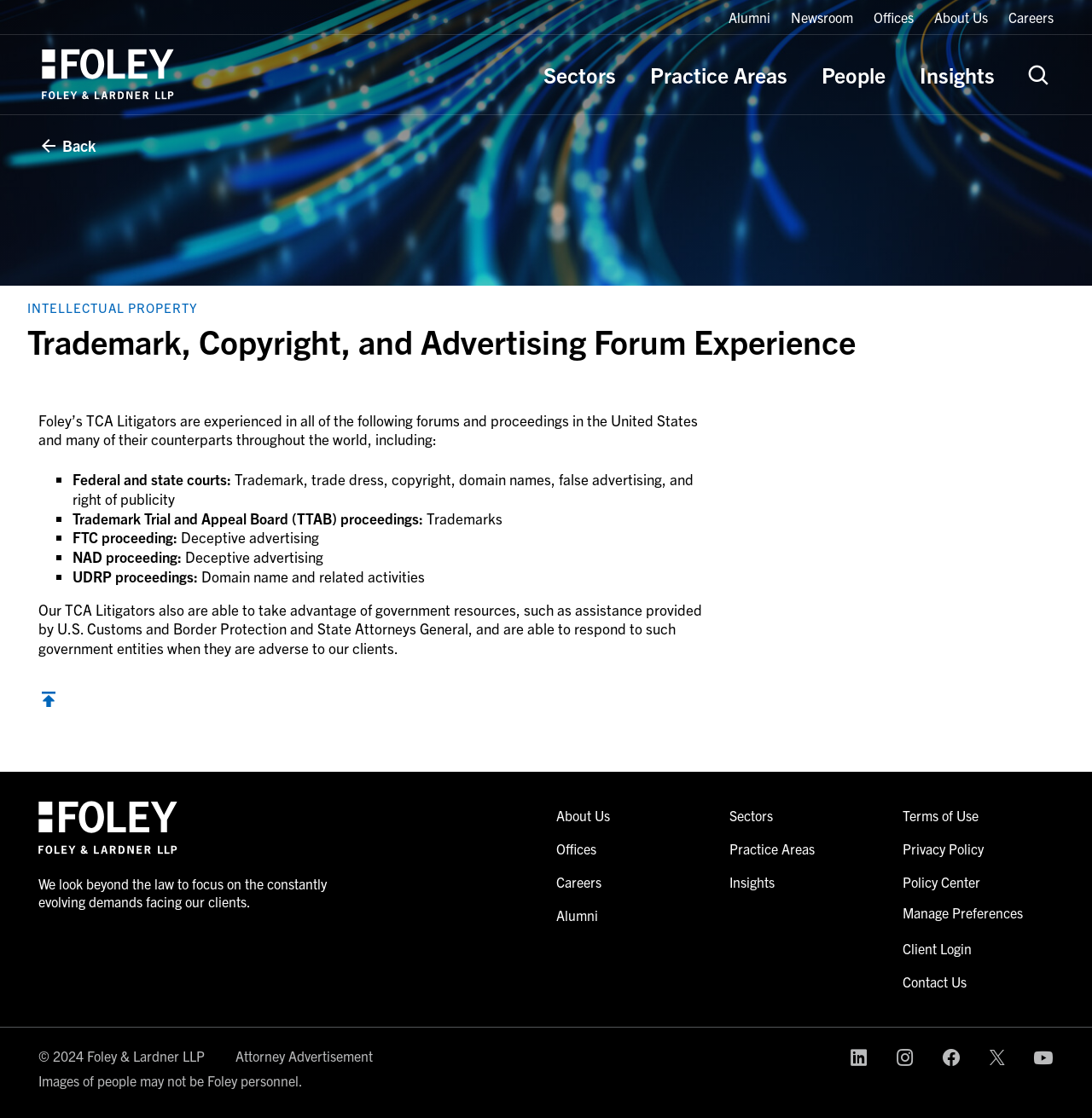Can you find and provide the title of the webpage?

Trademark, Copyright, and Advertising Forum Experience